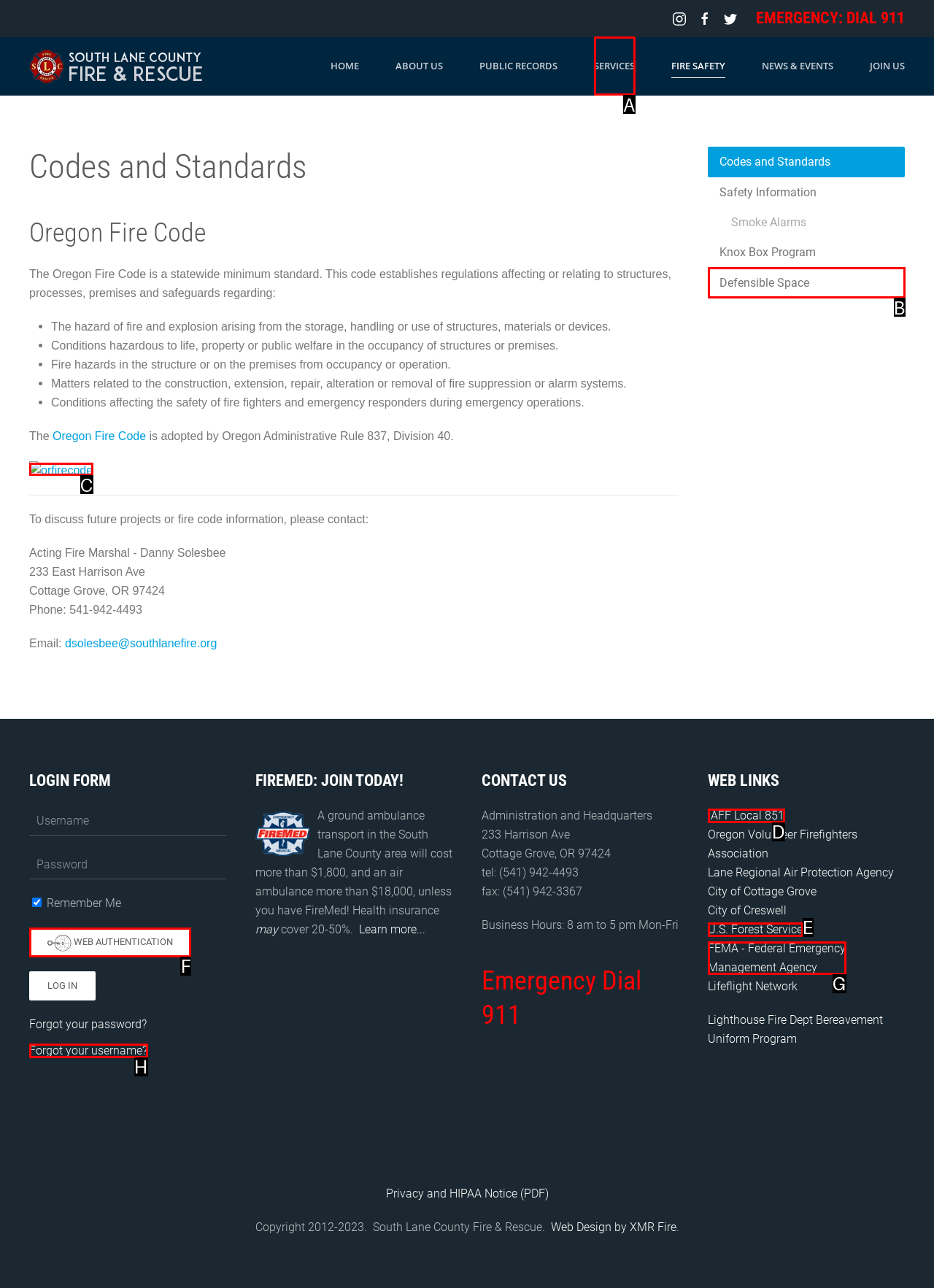Pick the option that best fits the description: Services. Reply with the letter of the matching option directly.

A